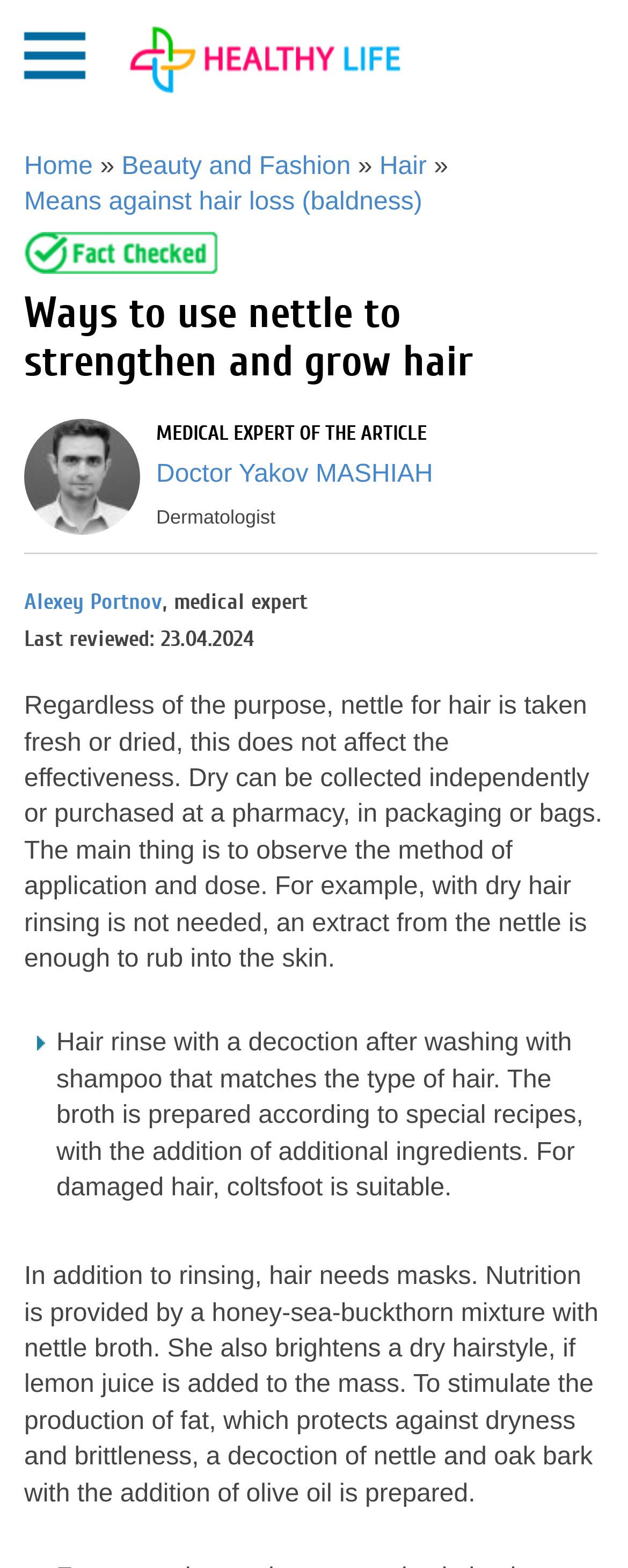What is the topic related to hair loss?
Could you give a comprehensive explanation in response to this question?

The webpage has a link 'Means against hair loss (baldness)' which suggests that the topic is related to hair loss and baldness.